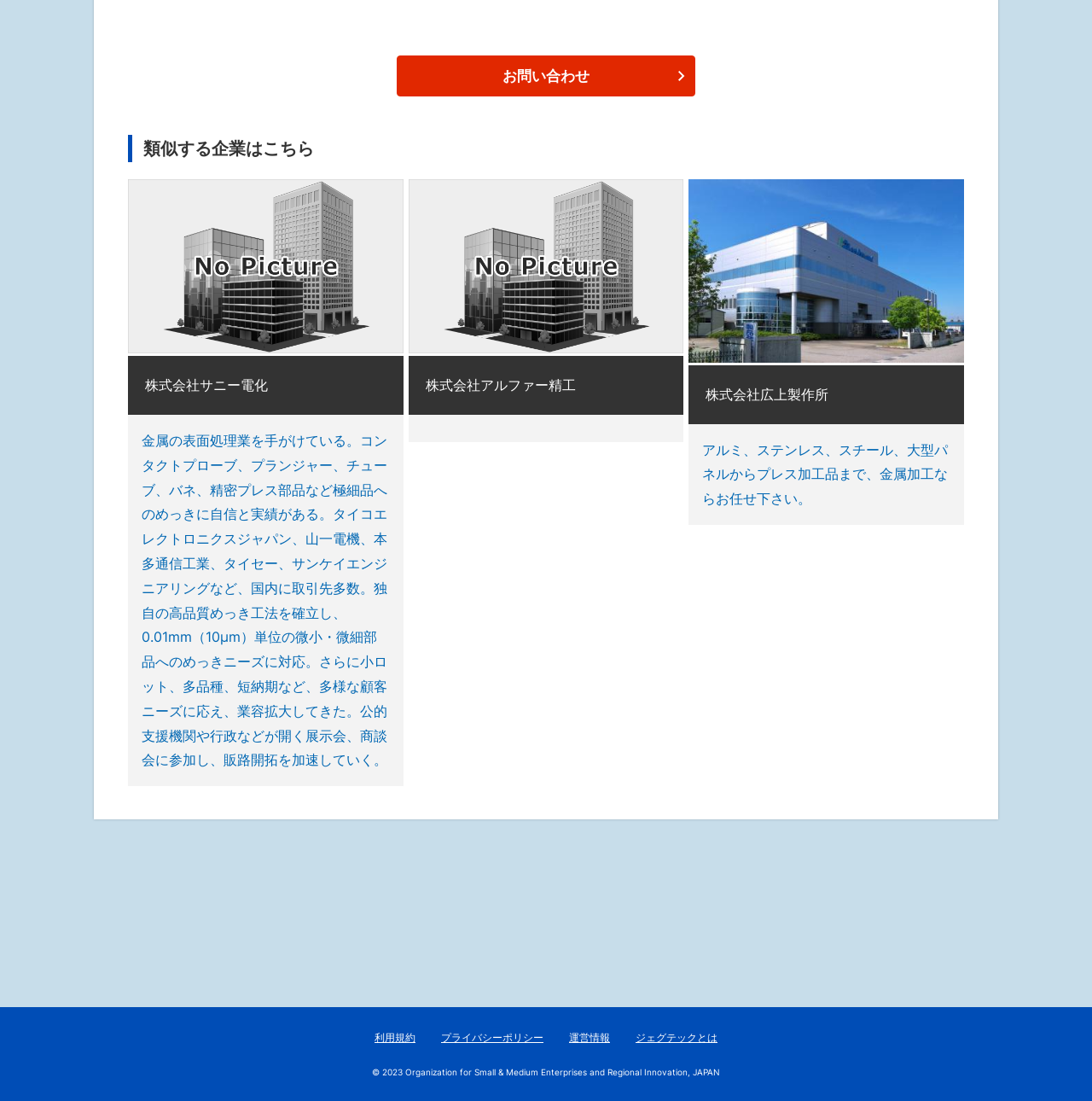Locate the coordinates of the bounding box for the clickable region that fulfills this instruction: "read Spyke's news".

None